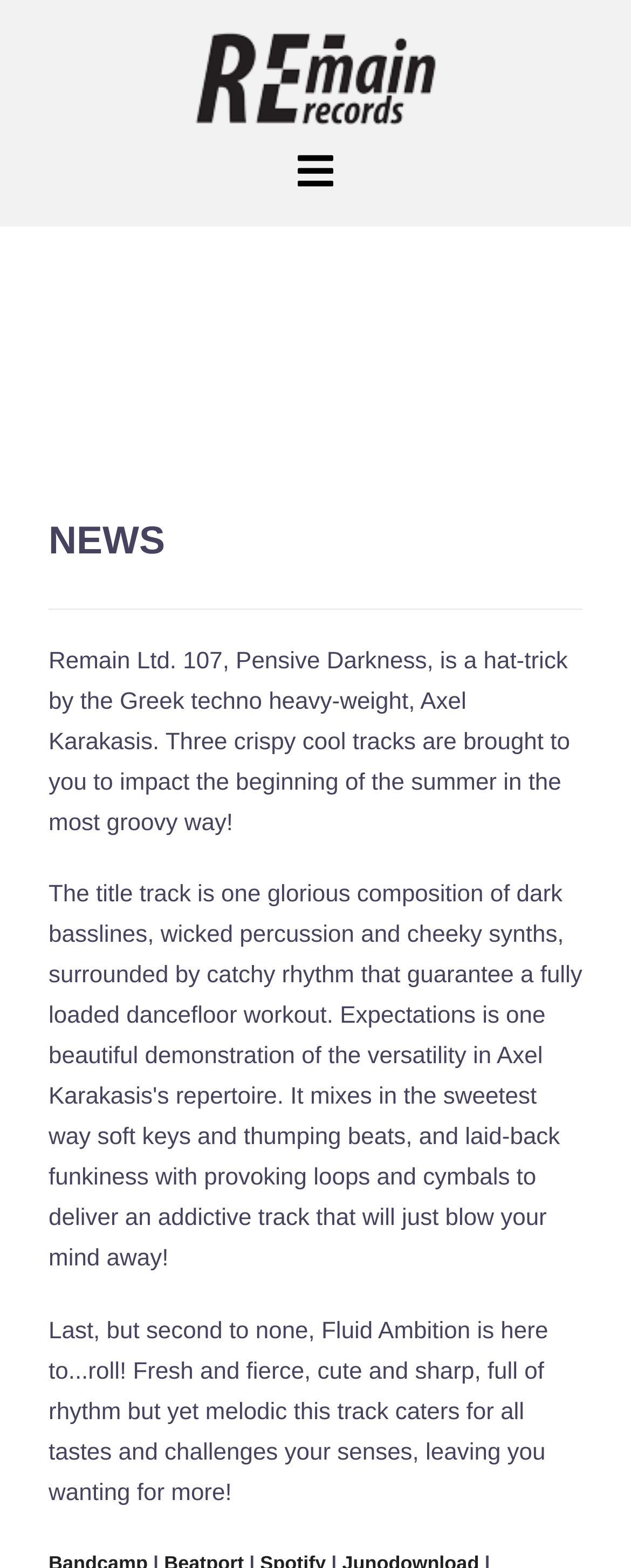Use a single word or phrase to answer the question: How many tracks are included in the music release?

Three